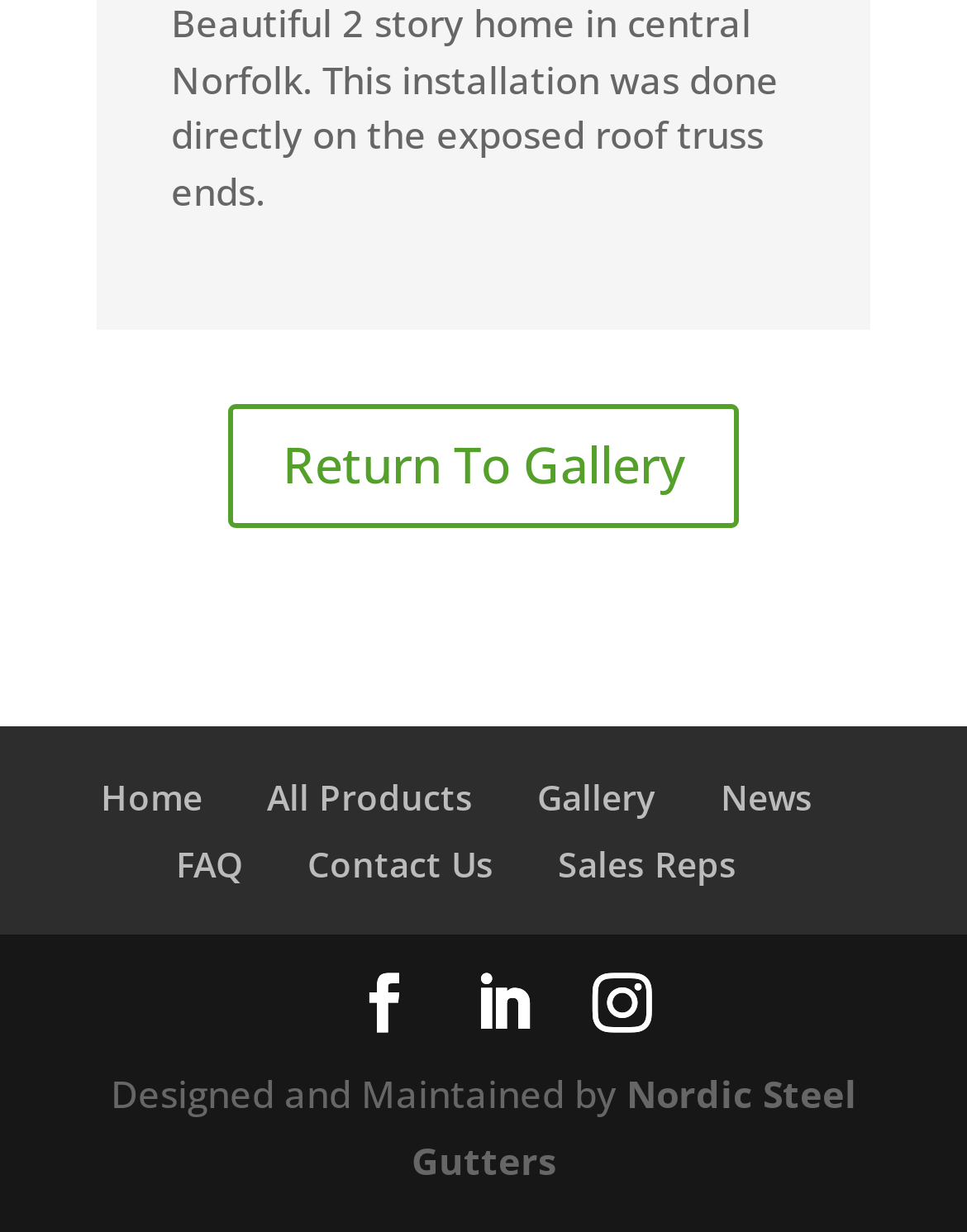Identify the bounding box for the UI element described as: "All Products". Ensure the coordinates are four float numbers between 0 and 1, formatted as [left, top, right, bottom].

[0.276, 0.628, 0.488, 0.667]